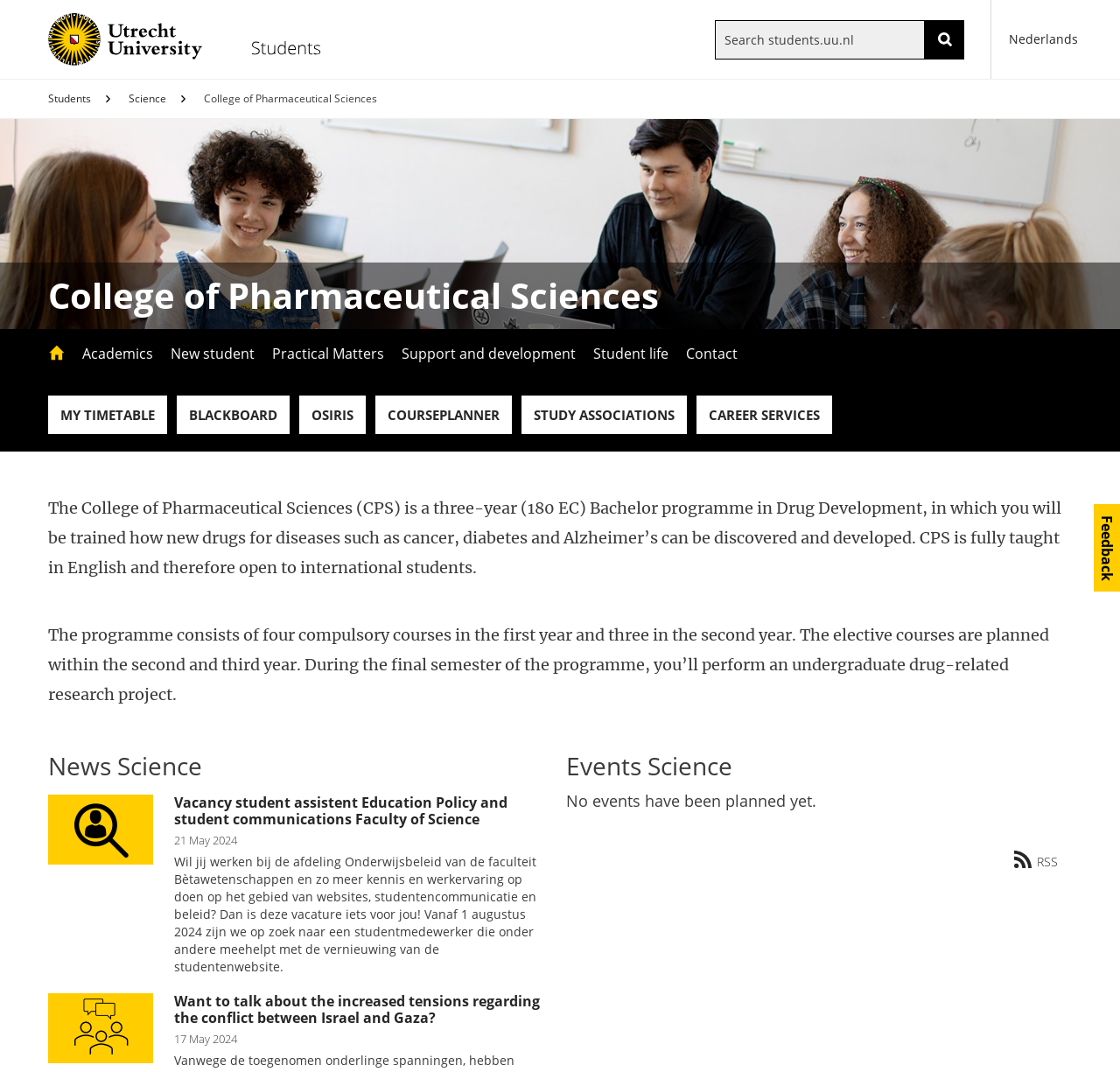Refer to the image and provide an in-depth answer to the question:
What is the language of instruction for the programme?

I found the answer by reading the static text element that describes the programme, which states that the programme is fully taught in English and therefore open to international students.